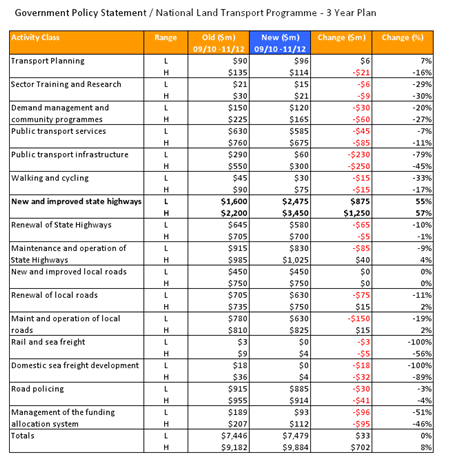Break down the image and provide a full description, noting any significant aspects.

The image titled "Government Funding Comparison" presents a detailed comparison of the New Zealand Government's expenditure on various transportation-related activities over a three-year plan. It features a table categorizing different activity classes such as "Transport Planning," "Public Transport Services," and "New and Improved State Highways," displaying allocated budgets in millions of dollars for the years 2009/10 to 2011/12. 

The table highlights changes in funding, indicating increases and decreases across segments. For instance, funding for "New and Improved State Highways" shows a significant increase from $1,600 million to $2,473 million, marking a $1,873 million rise. In contrast, public transport services see a decrement from $630 million to $405 million, which is a $225 million cut, underscoring a trend of decreased investment in public transport relative to new highway expenditures.

This image serves to illustrate the government's allocation strategy, contrasting the priorities of investing in highway infrastructure against public transport services over the specified period.